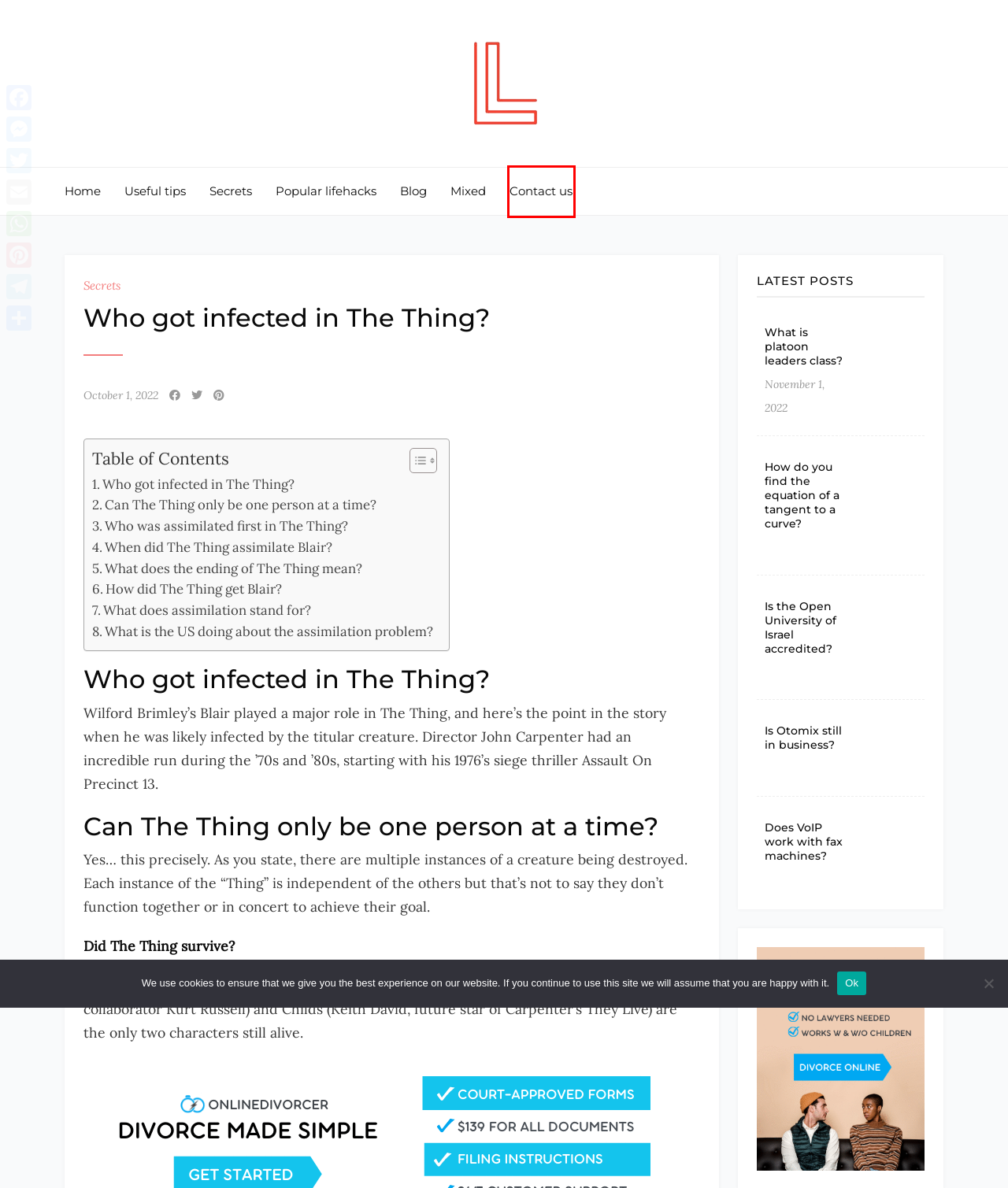A screenshot of a webpage is given, marked with a red bounding box around a UI element. Please select the most appropriate webpage description that fits the new page after clicking the highlighted element. Here are the candidates:
A. Does VoIP work with fax machines? – Locke-movie.com
B. Is the Open University of Israel accredited? – Locke-movie.com
C. Mixed – Locke-movie.com
D. Secrets – Locke-movie.com
E. How do you find the equation of a tangent to a curve? – Locke-movie.com
F. October 1, 2022 – Locke-movie.com
G. November 1, 2022 – Locke-movie.com
H. Contact us – Locke-movie.com

H